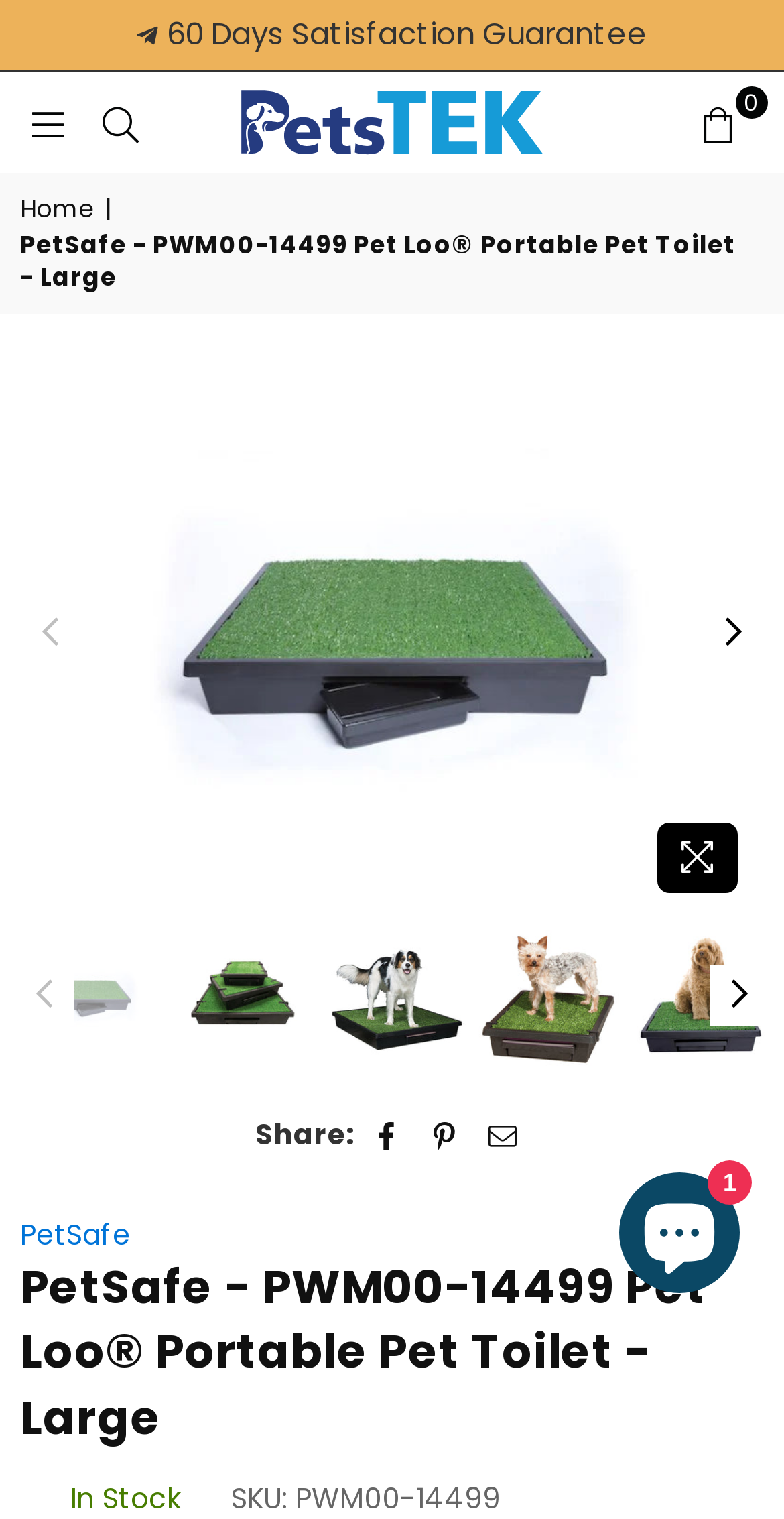Please reply to the following question with a single word or a short phrase:
What is the purpose of the chat window?

Shopify online store chat